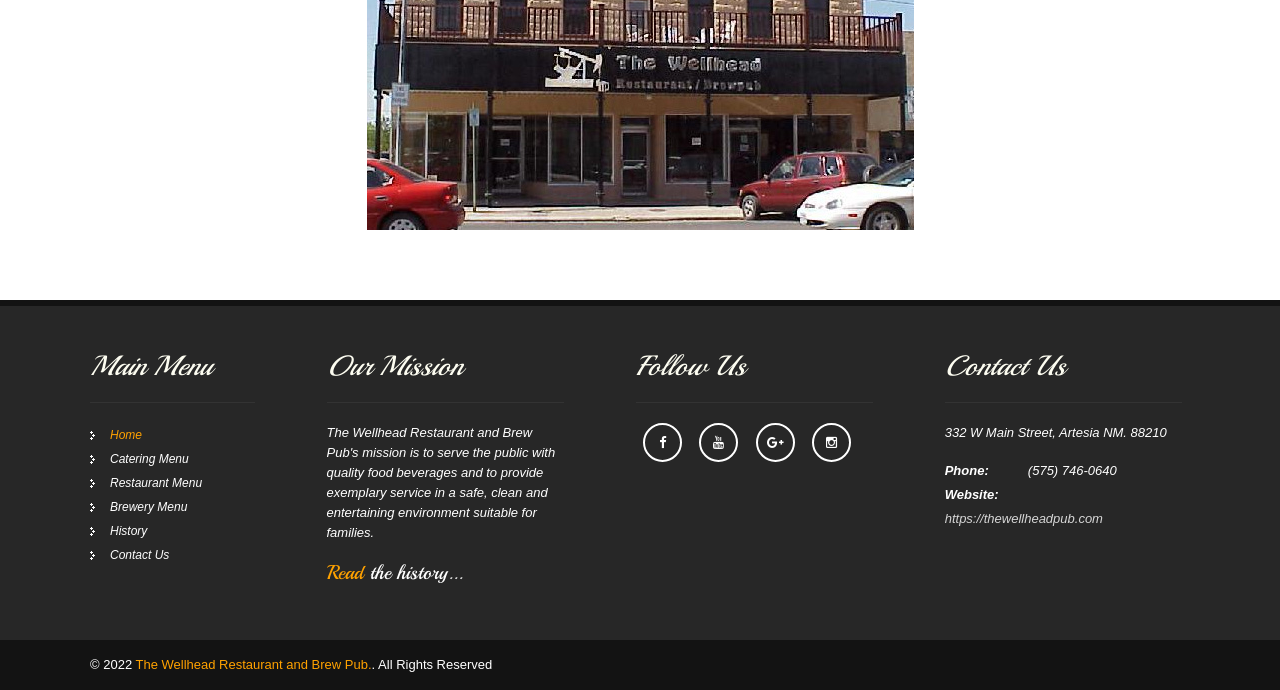Please identify the bounding box coordinates of the element I need to click to follow this instruction: "follow on facebook".

[0.502, 0.613, 0.532, 0.67]